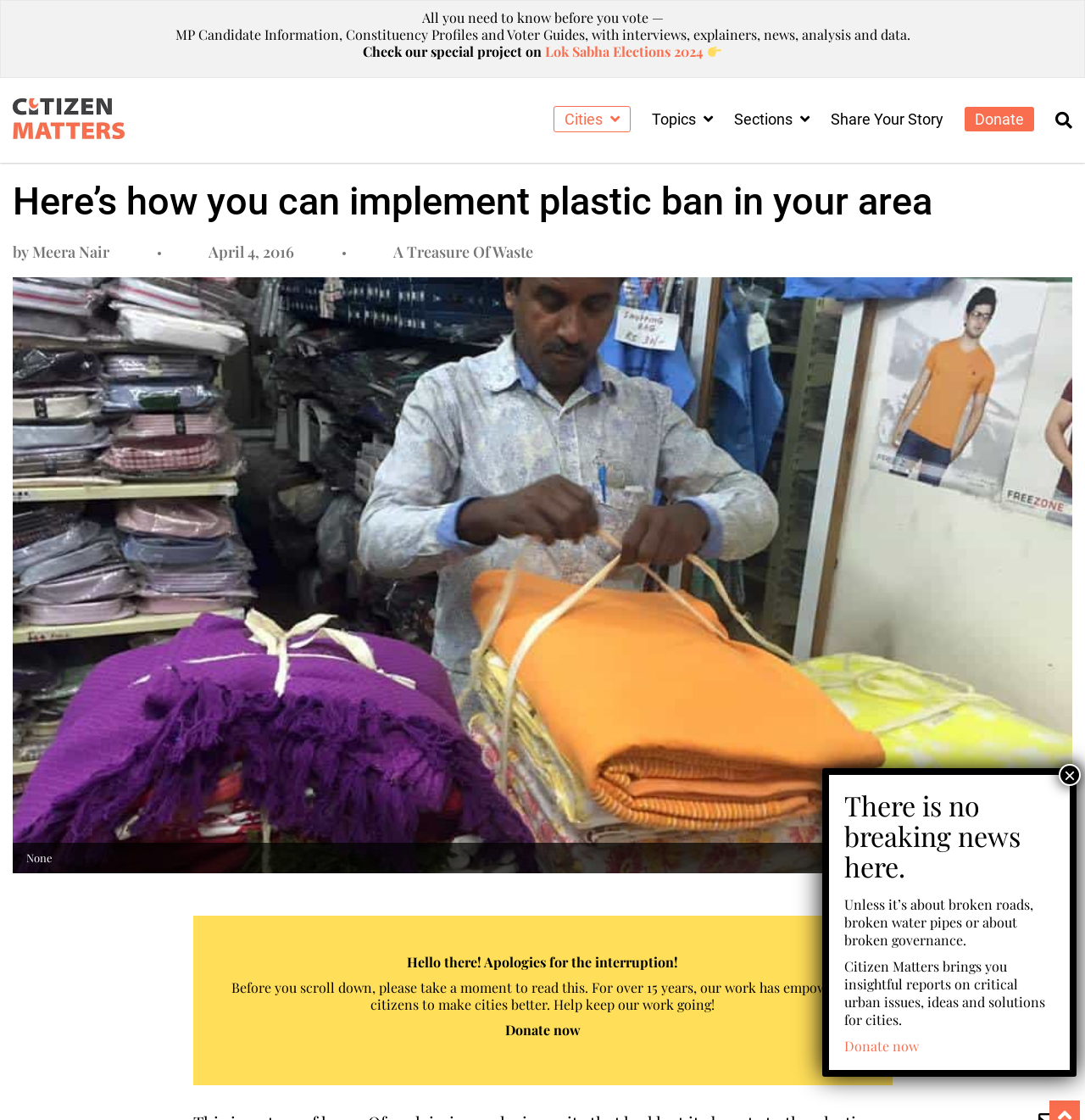Provide a single word or phrase to answer the given question: 
Who is the author of the article?

Meera Nair